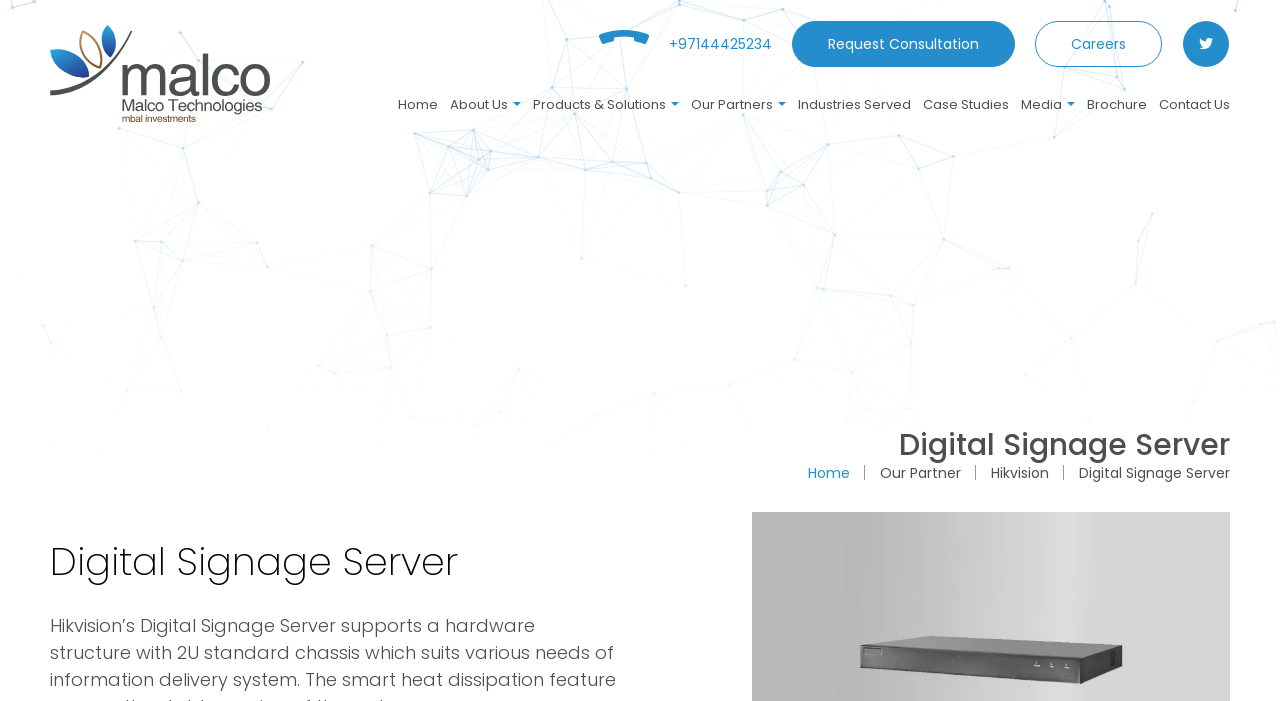Provide the bounding box coordinates for the UI element that is described by this text: "+97144425234". The coordinates should be in the form of four float numbers between 0 and 1: [left, top, right, bottom].

[0.523, 0.043, 0.603, 0.083]